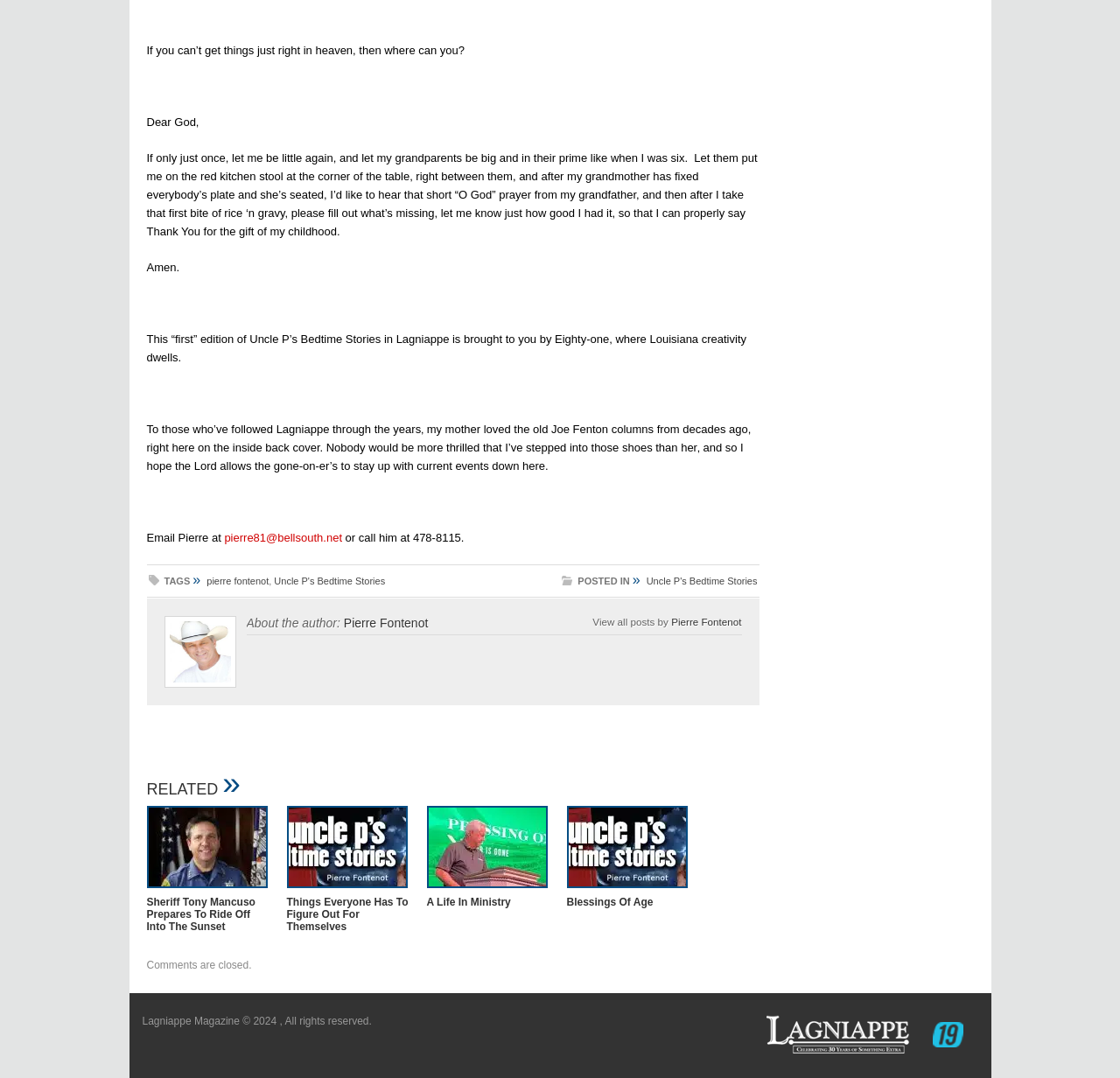Please find the bounding box coordinates of the section that needs to be clicked to achieve this instruction: "View all posts by Pierre Fontenot".

[0.599, 0.571, 0.662, 0.582]